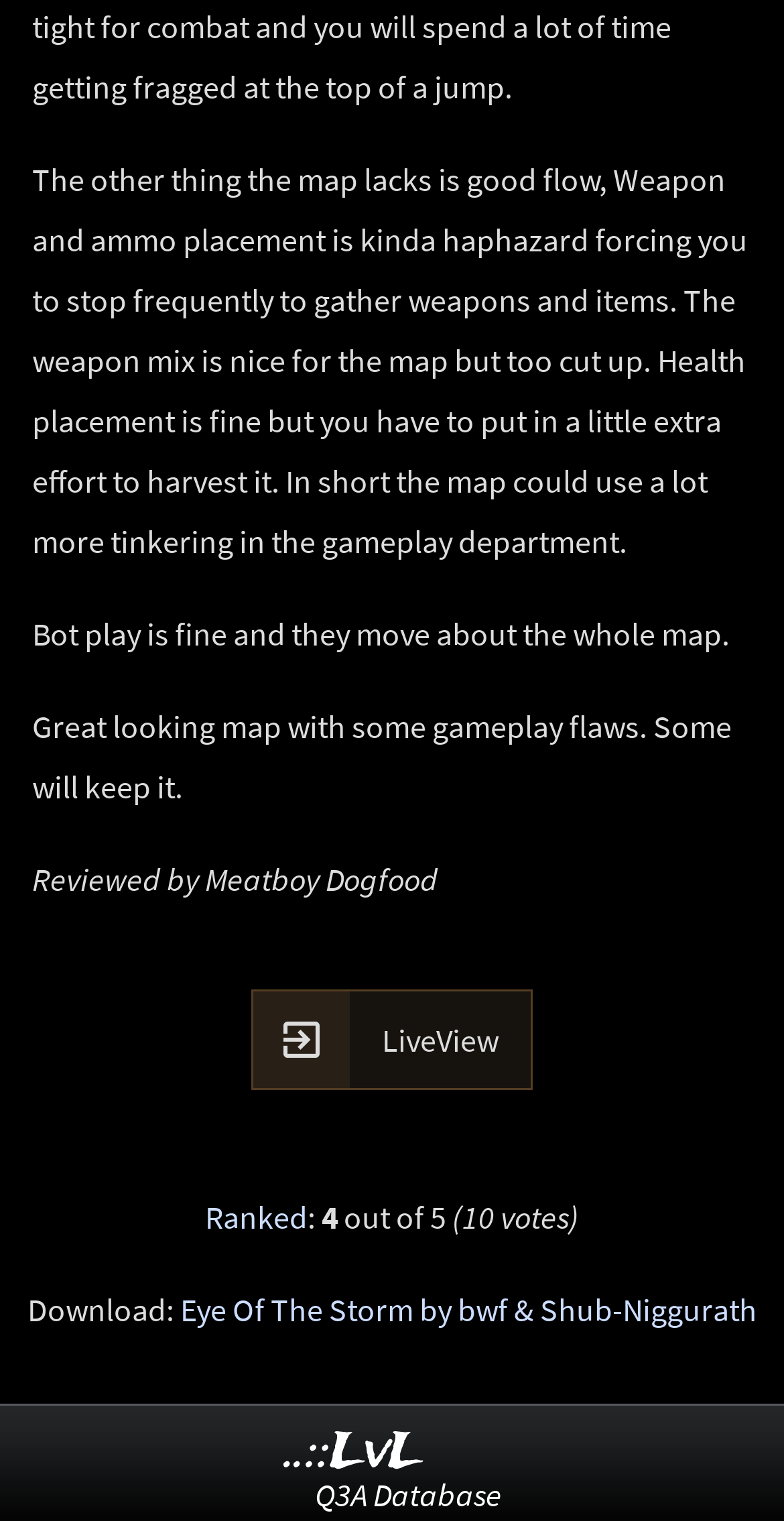Please use the details from the image to answer the following question comprehensively:
What is the name of the map?

I found the name of the map by looking at the text 'Eye Of The Storm by bwf & Shub-Niggurath' which is located at the bottom of the webpage, indicating the name of the map and its creators.